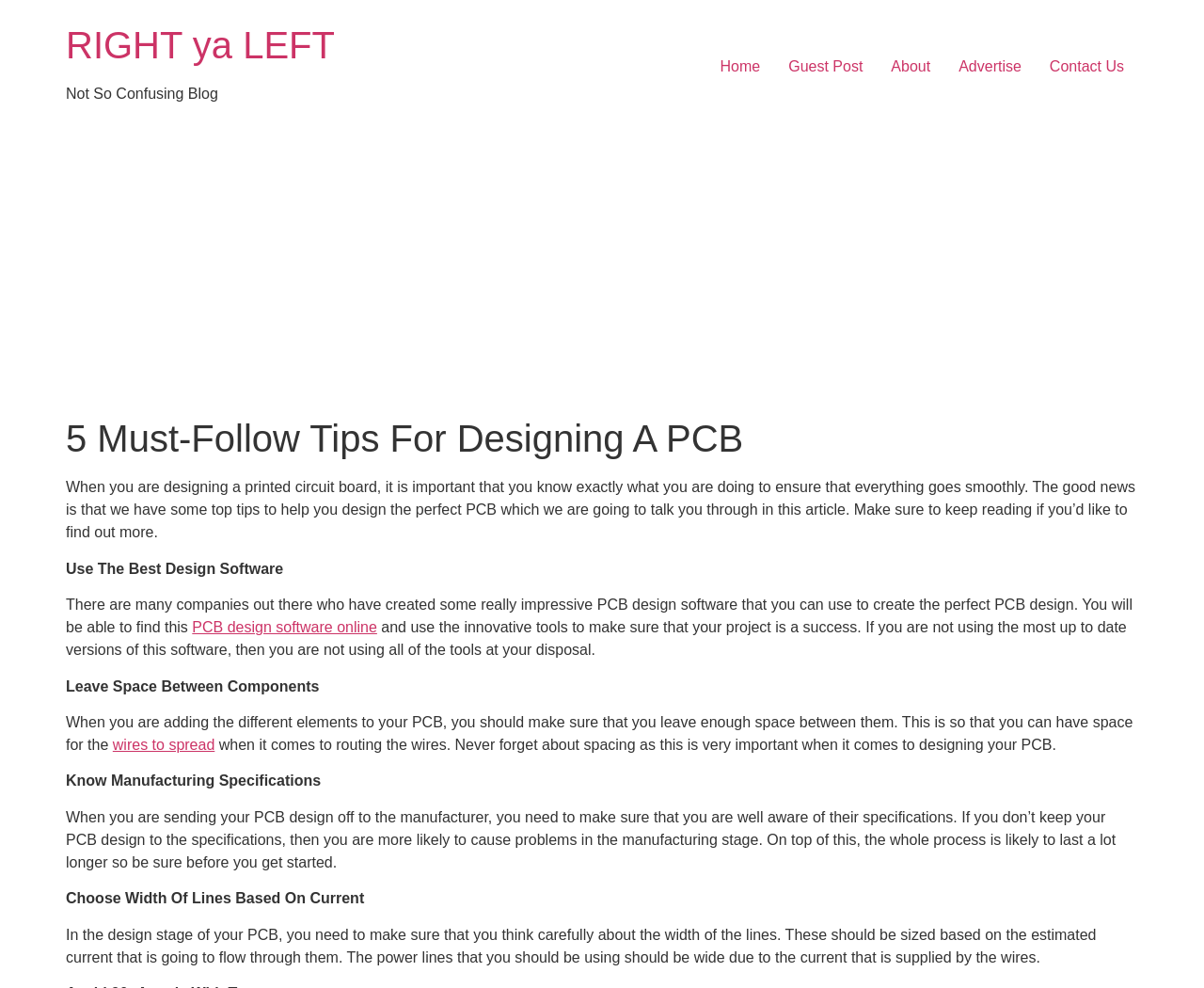Please give a one-word or short phrase response to the following question: 
What is the importance of knowing manufacturing specifications?

to avoid problems in manufacturing